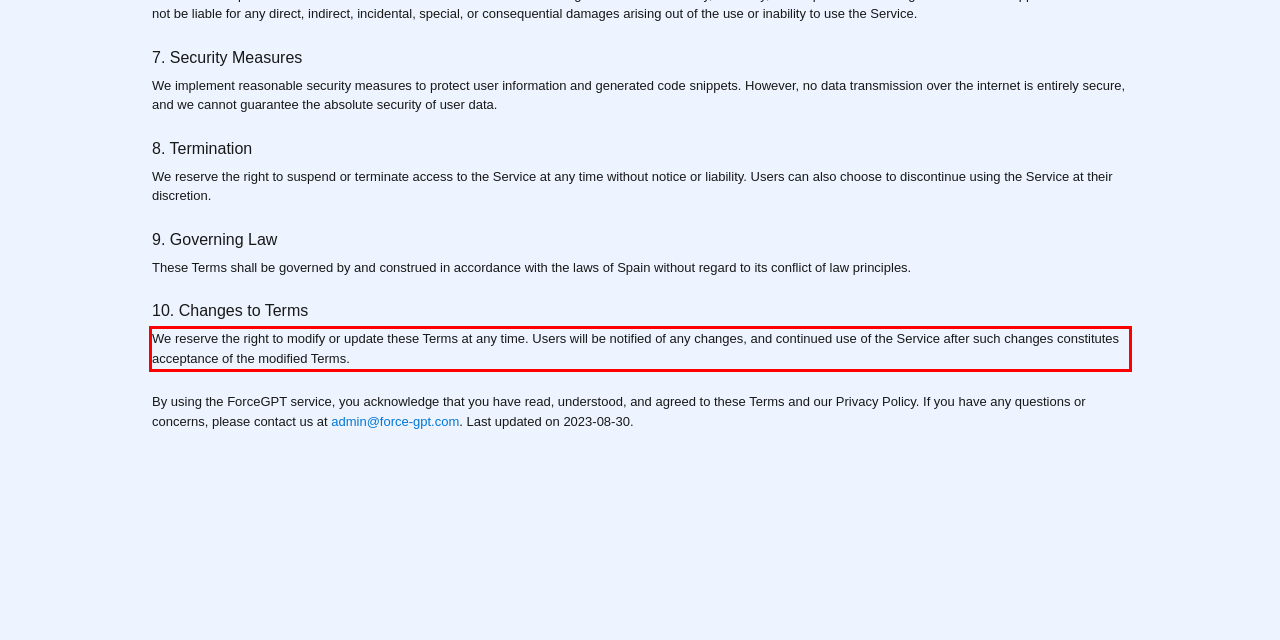Using the provided screenshot of a webpage, recognize and generate the text found within the red rectangle bounding box.

We reserve the right to modify or update these Terms at any time. Users will be notified of any changes, and continued use of the Service after such changes constitutes acceptance of the modified Terms.